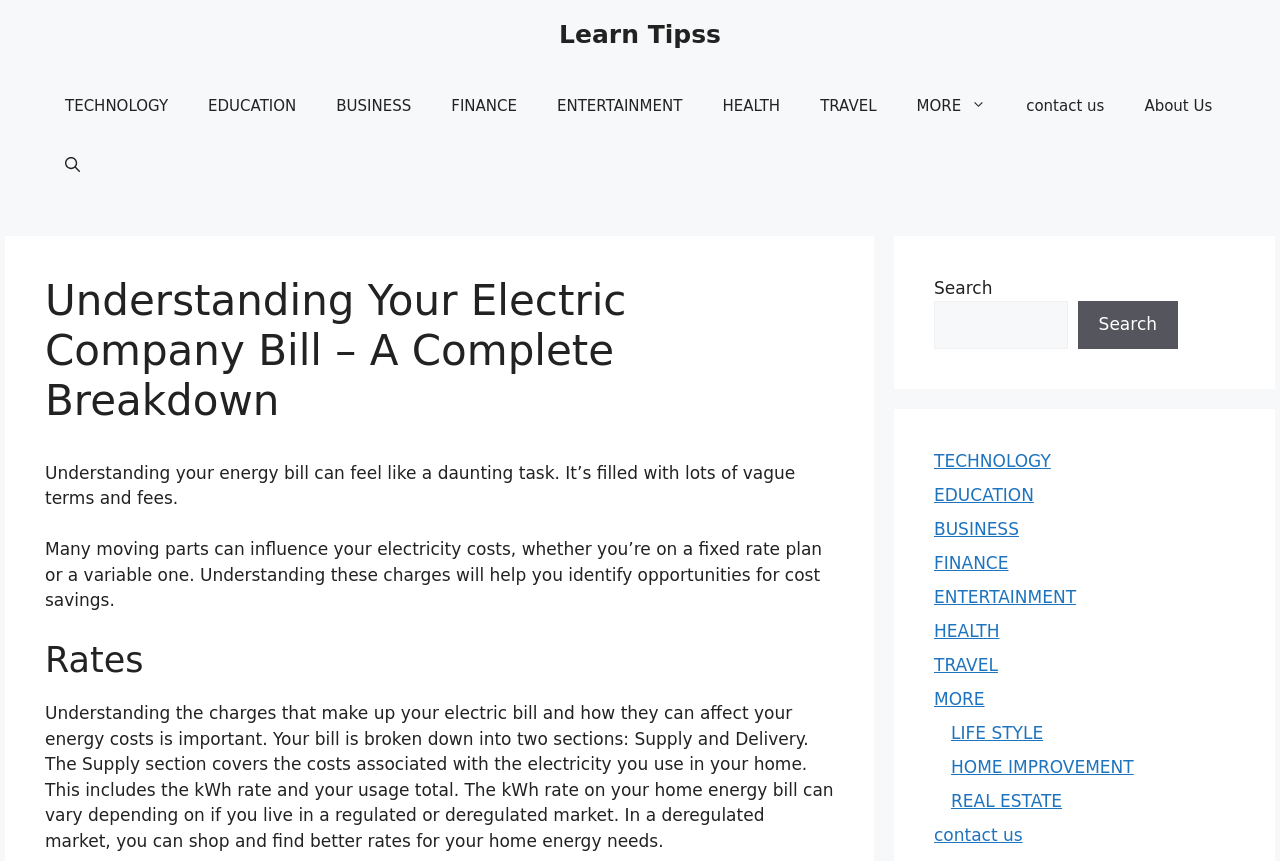Find the bounding box coordinates for the HTML element described in this sentence: "TRAVEL". Provide the coordinates as four float numbers between 0 and 1, in the format [left, top, right, bottom].

[0.625, 0.088, 0.7, 0.157]